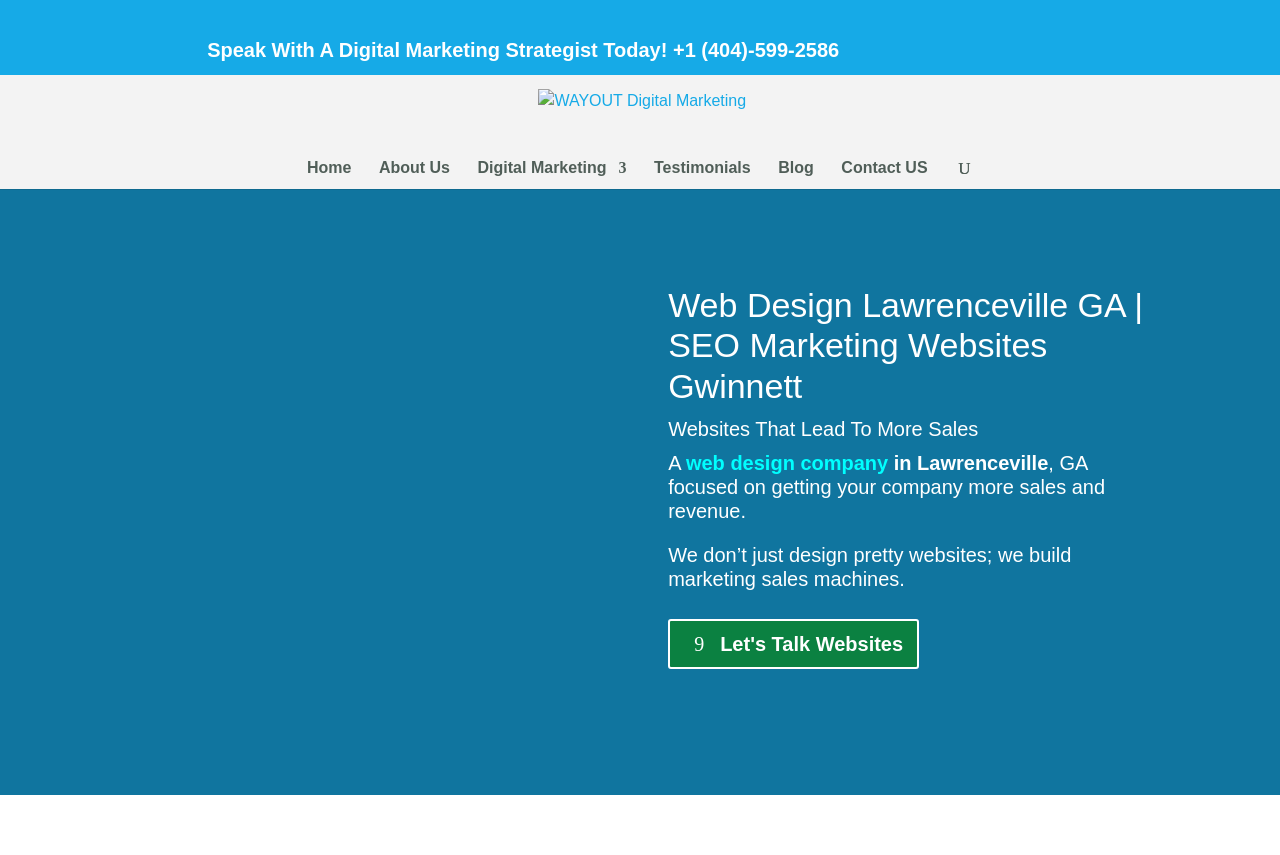Indicate the bounding box coordinates of the clickable region to achieve the following instruction: "Search for something."

[0.157, 0.087, 0.877, 0.089]